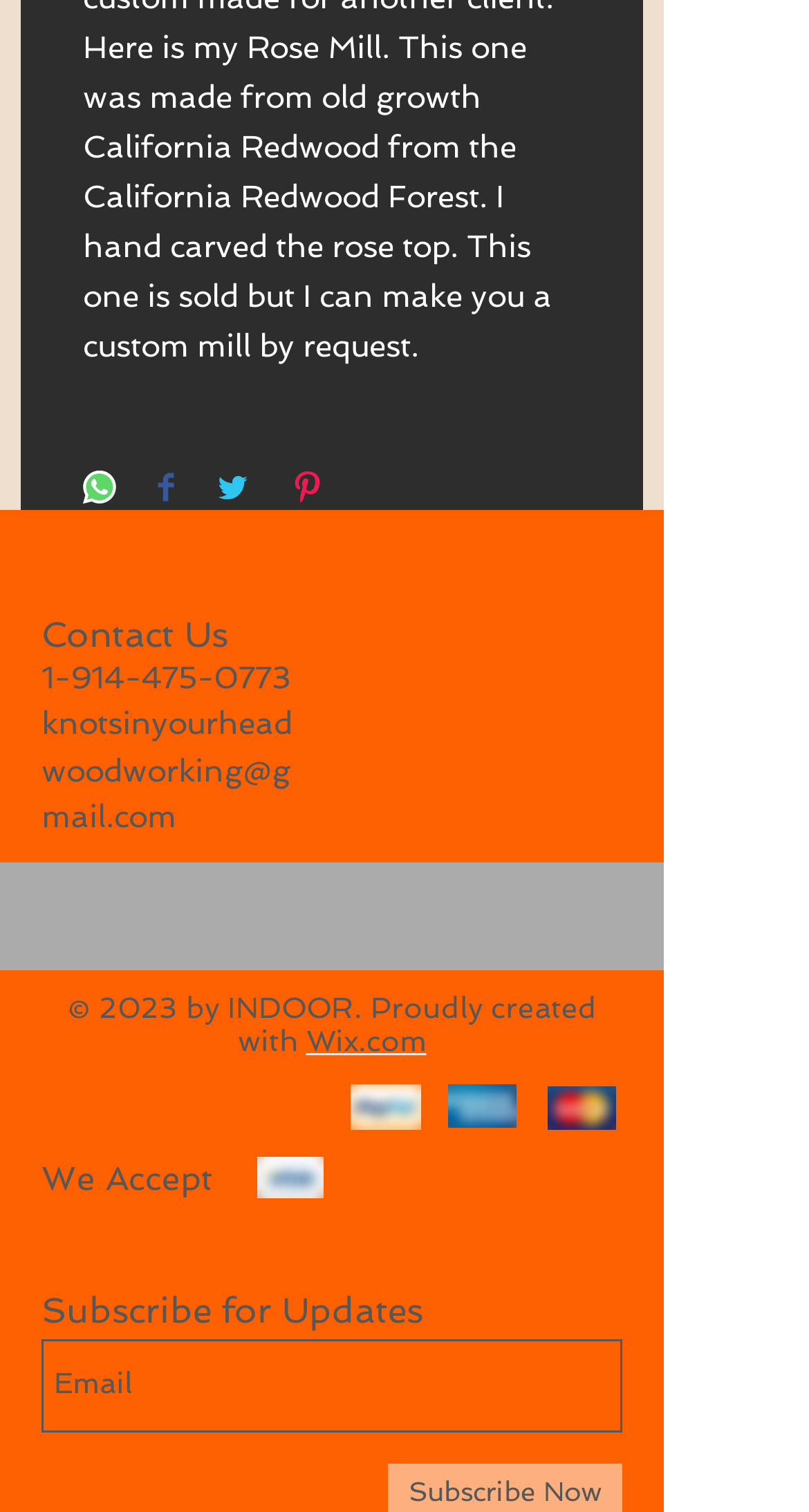Pinpoint the bounding box coordinates of the element that must be clicked to accomplish the following instruction: "Subscribe for Updates". The coordinates should be in the format of four float numbers between 0 and 1, i.e., [left, top, right, bottom].

[0.051, 0.852, 0.523, 0.88]